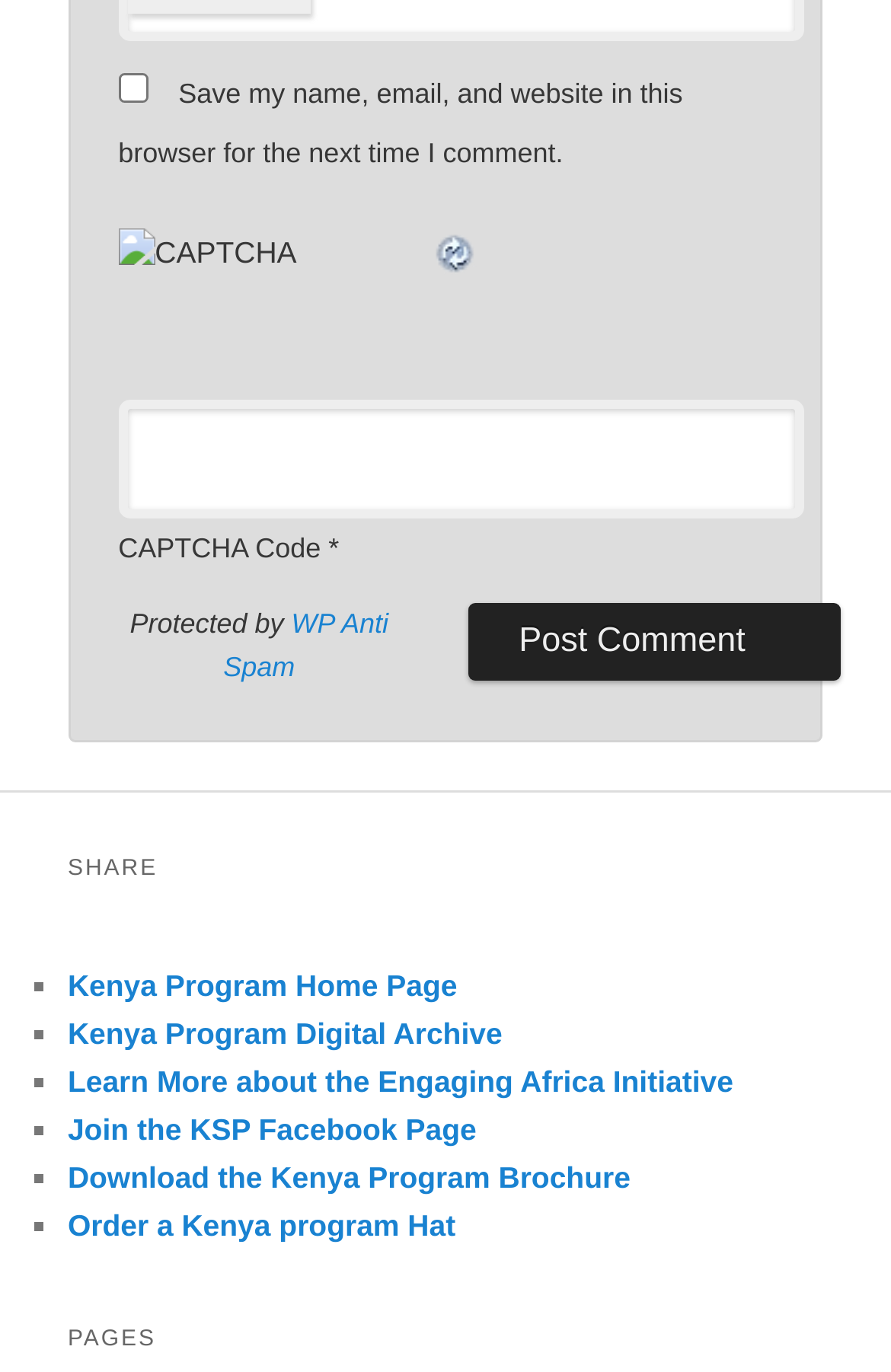Provide the bounding box coordinates of the area you need to click to execute the following instruction: "Check the checkbox to save your name and email".

[0.133, 0.053, 0.166, 0.074]